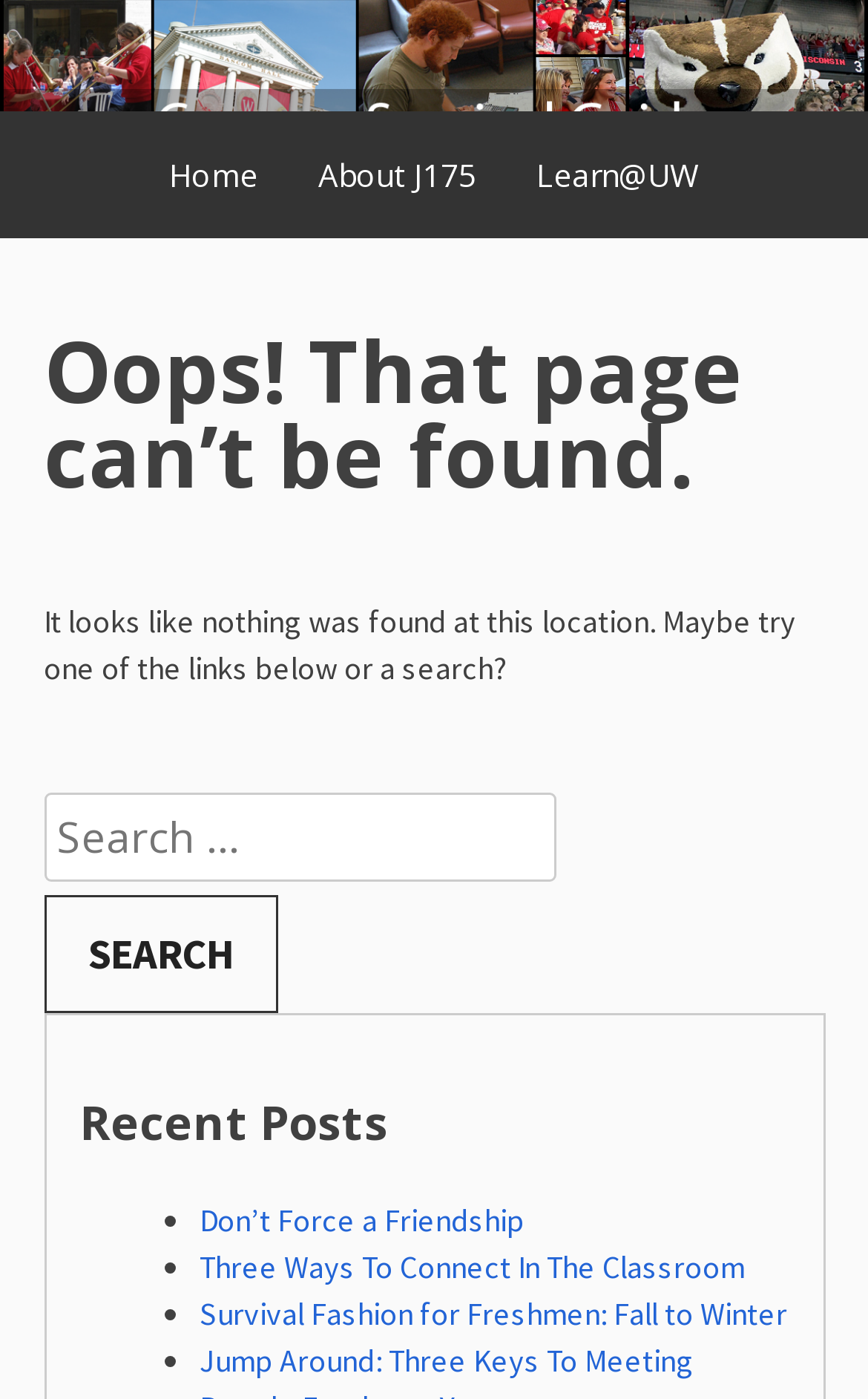Given the element description: "Learn@UW", predict the bounding box coordinates of this UI element. The coordinates must be four float numbers between 0 and 1, given as [left, top, right, bottom].

[0.587, 0.095, 0.836, 0.154]